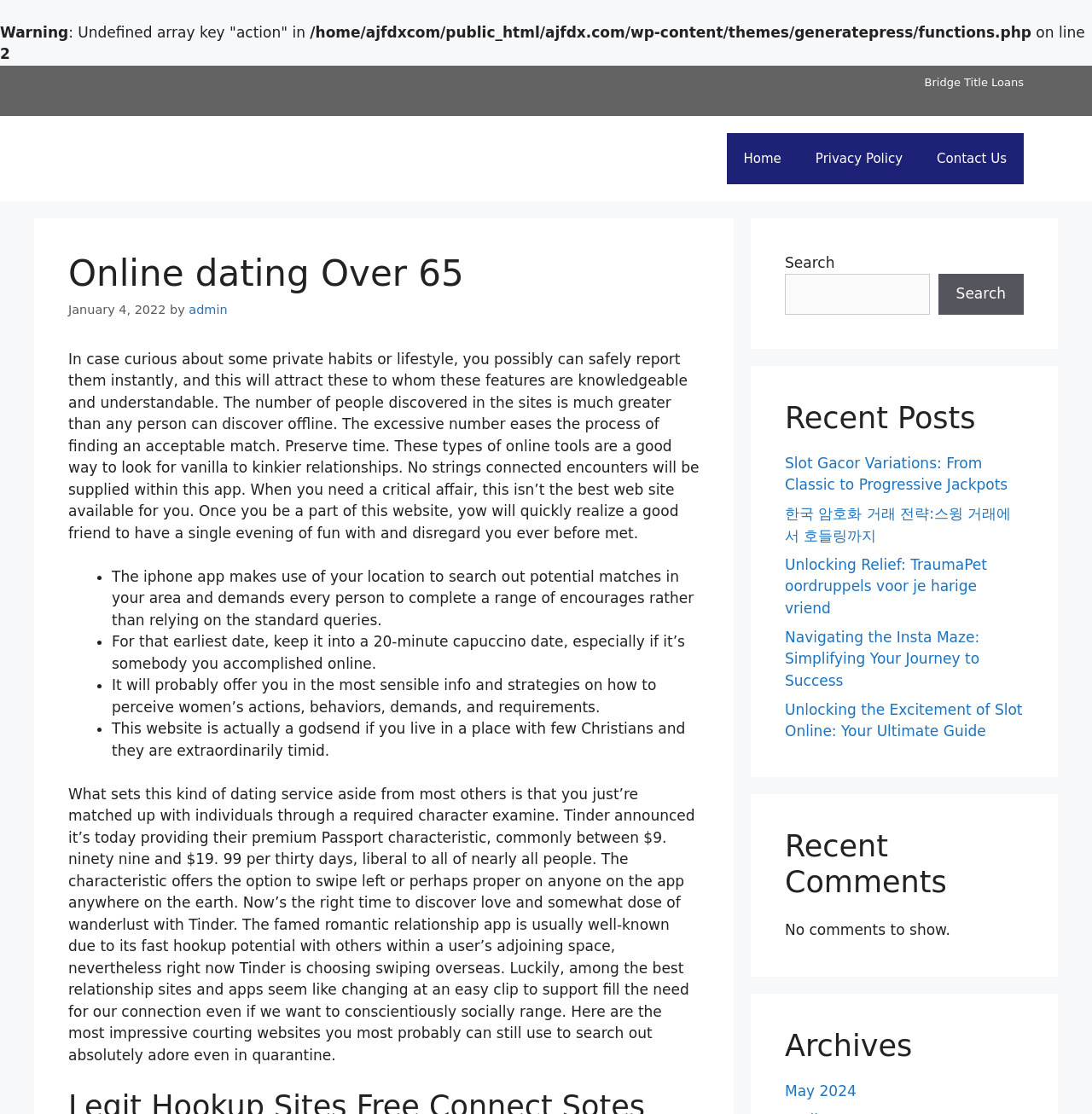Please mark the bounding box coordinates of the area that should be clicked to carry out the instruction: "Read the 'Online dating Over 65' article".

[0.062, 0.226, 0.641, 0.265]